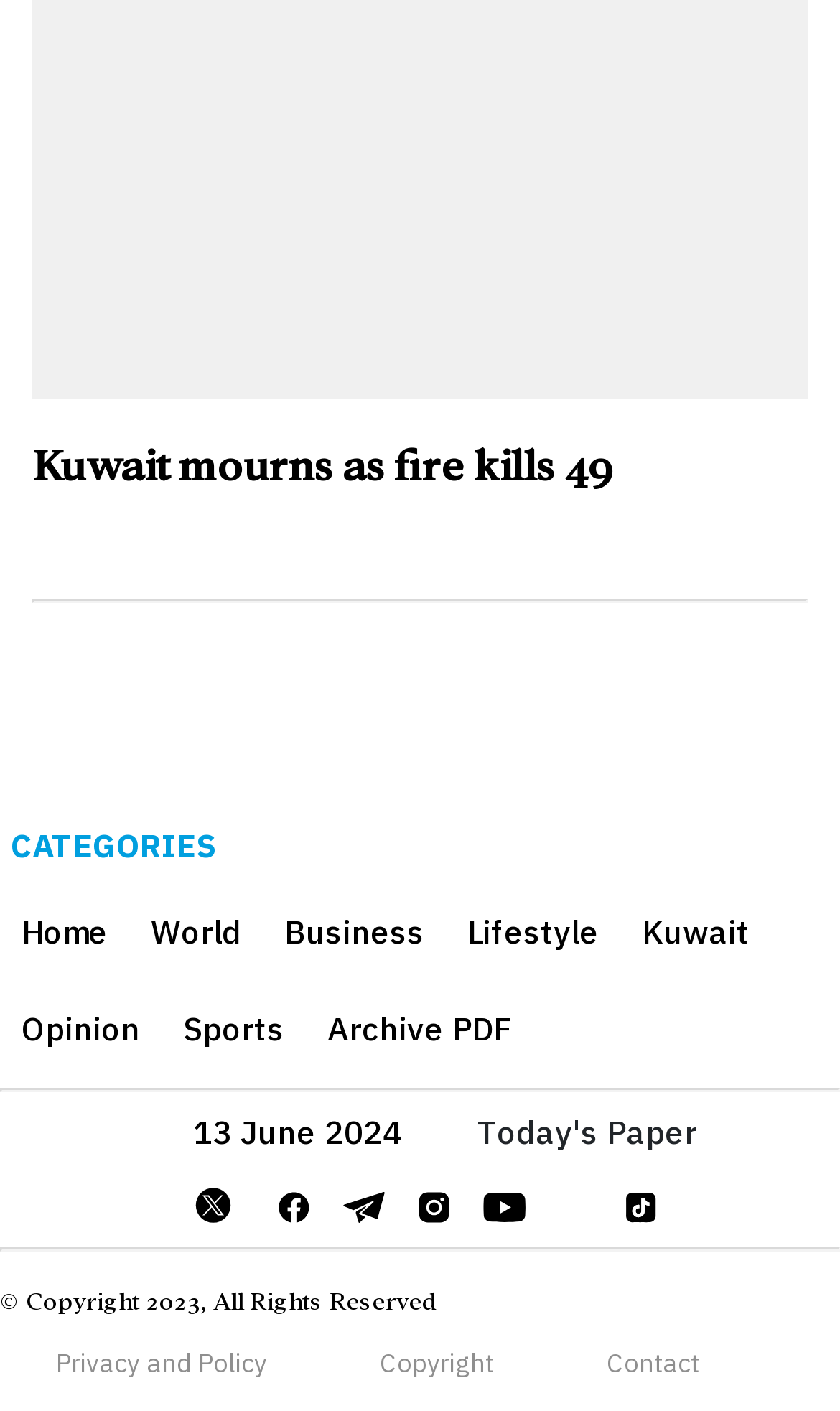Locate the bounding box coordinates of the element that should be clicked to fulfill the instruction: "Click on the 'Home' link".

[0.026, 0.649, 0.128, 0.688]